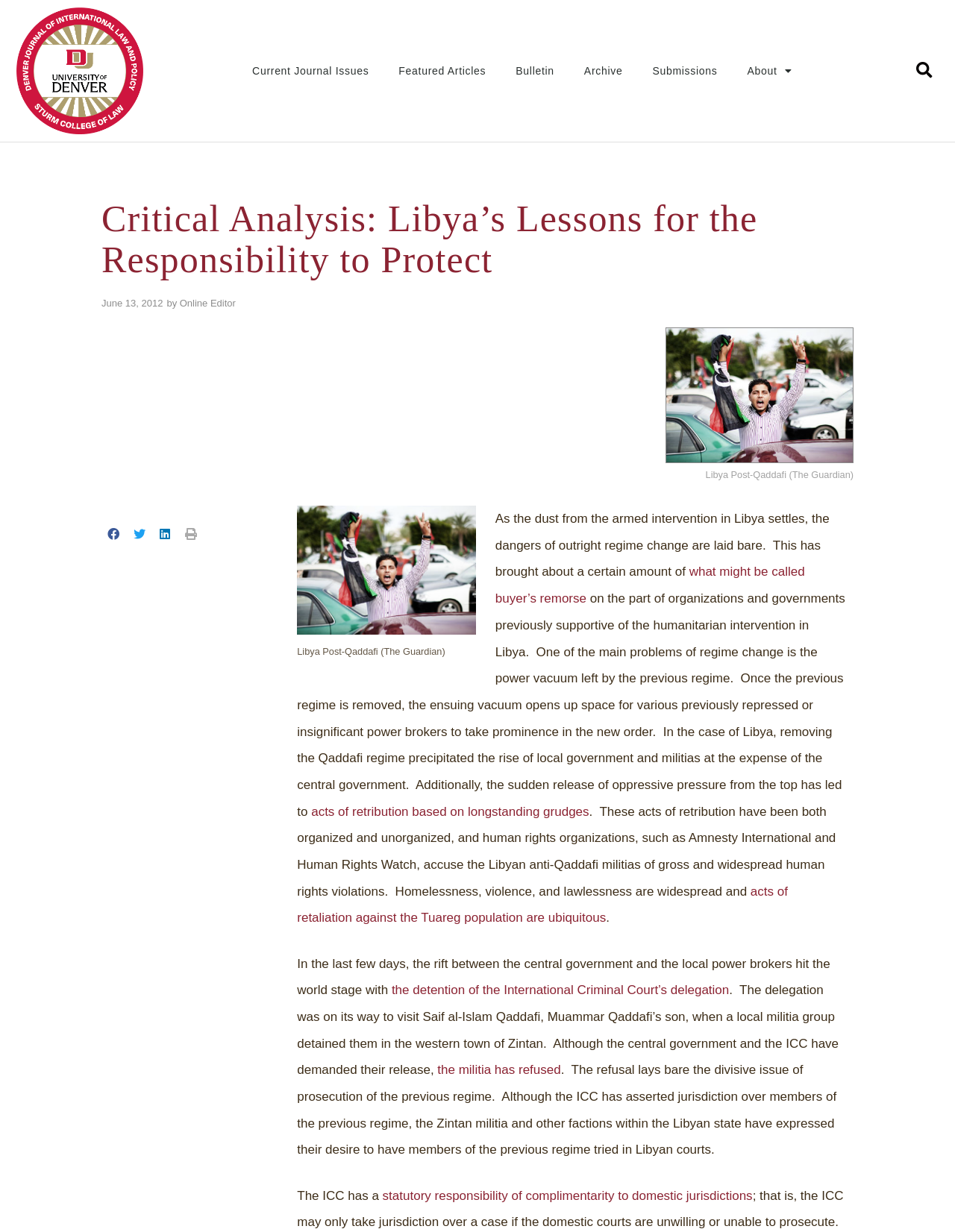Locate the coordinates of the bounding box for the clickable region that fulfills this instruction: "Share on facebook".

[0.106, 0.421, 0.133, 0.446]